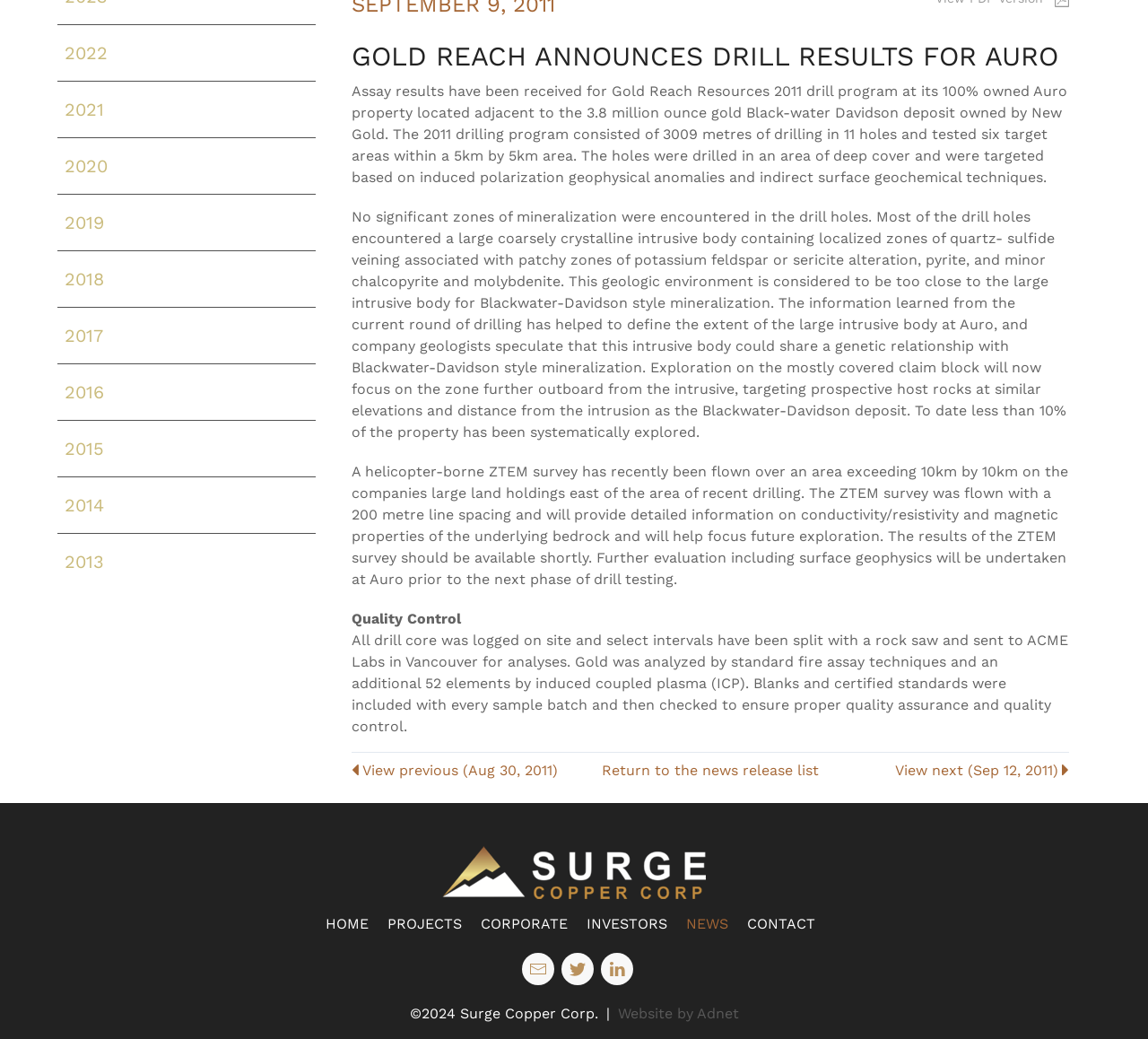Using the provided element description, identify the bounding box coordinates as (top-left x, top-left y, bottom-right x, bottom-right y). Ensure all values are between 0 and 1. Description: title="Visit our LinkedIn Page"

[0.523, 0.917, 0.552, 0.948]